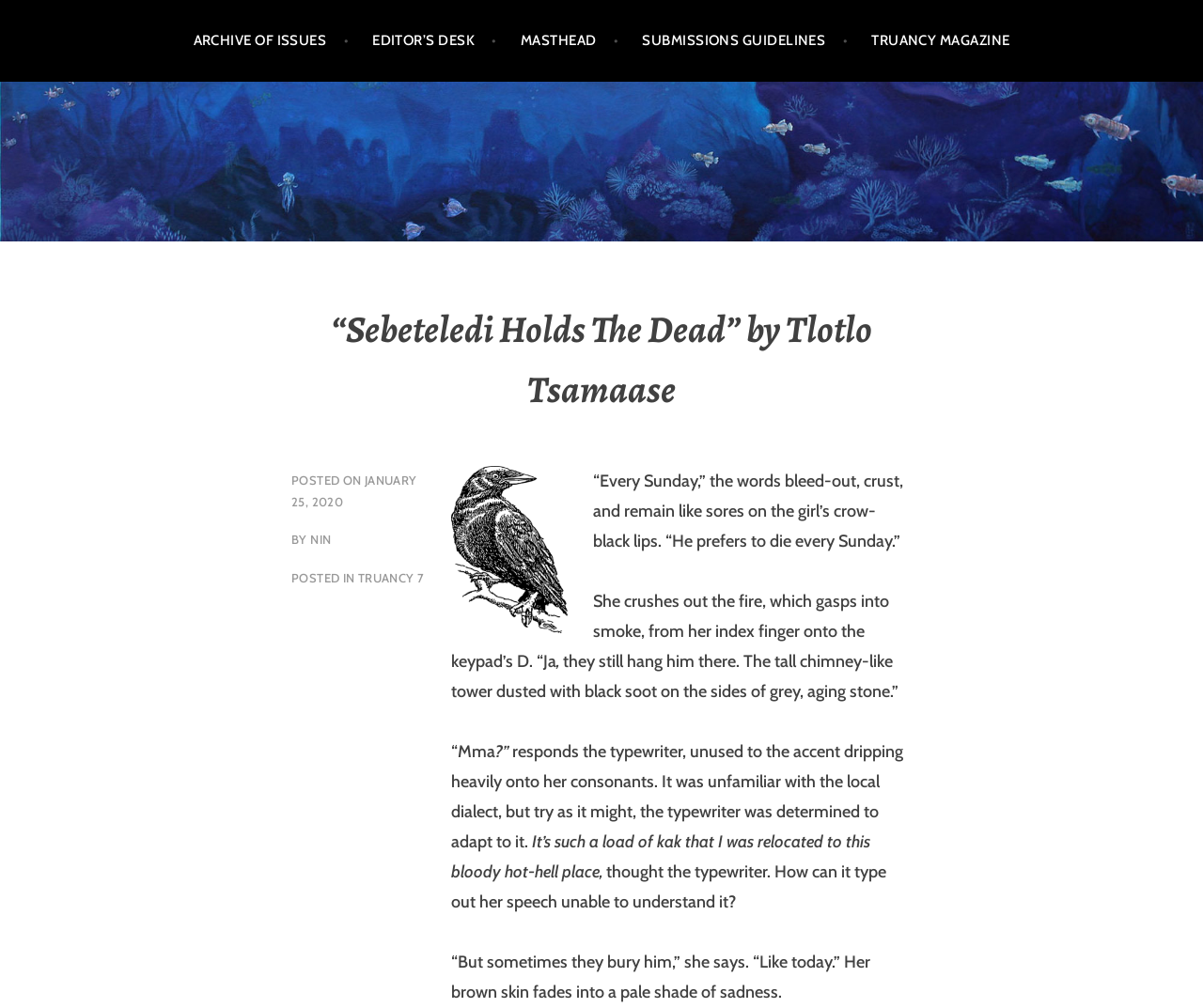Determine the bounding box coordinates for the element that should be clicked to follow this instruction: "Read the post dated JANUARY 25, 2020". The coordinates should be given as four float numbers between 0 and 1, in the format [left, top, right, bottom].

[0.242, 0.468, 0.347, 0.505]